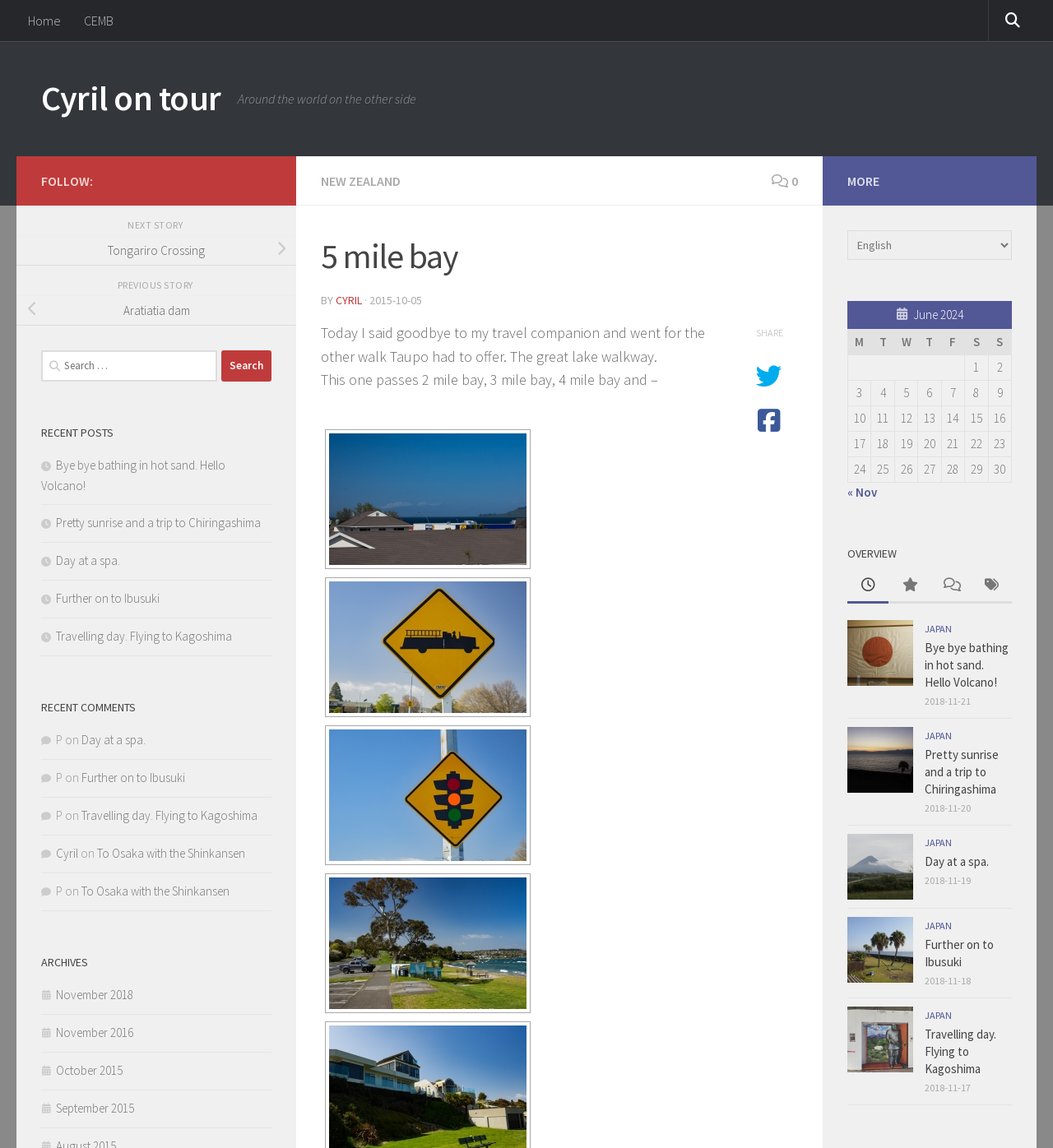How many images are in the post?
Based on the image, provide a one-word or brief-phrase response.

4